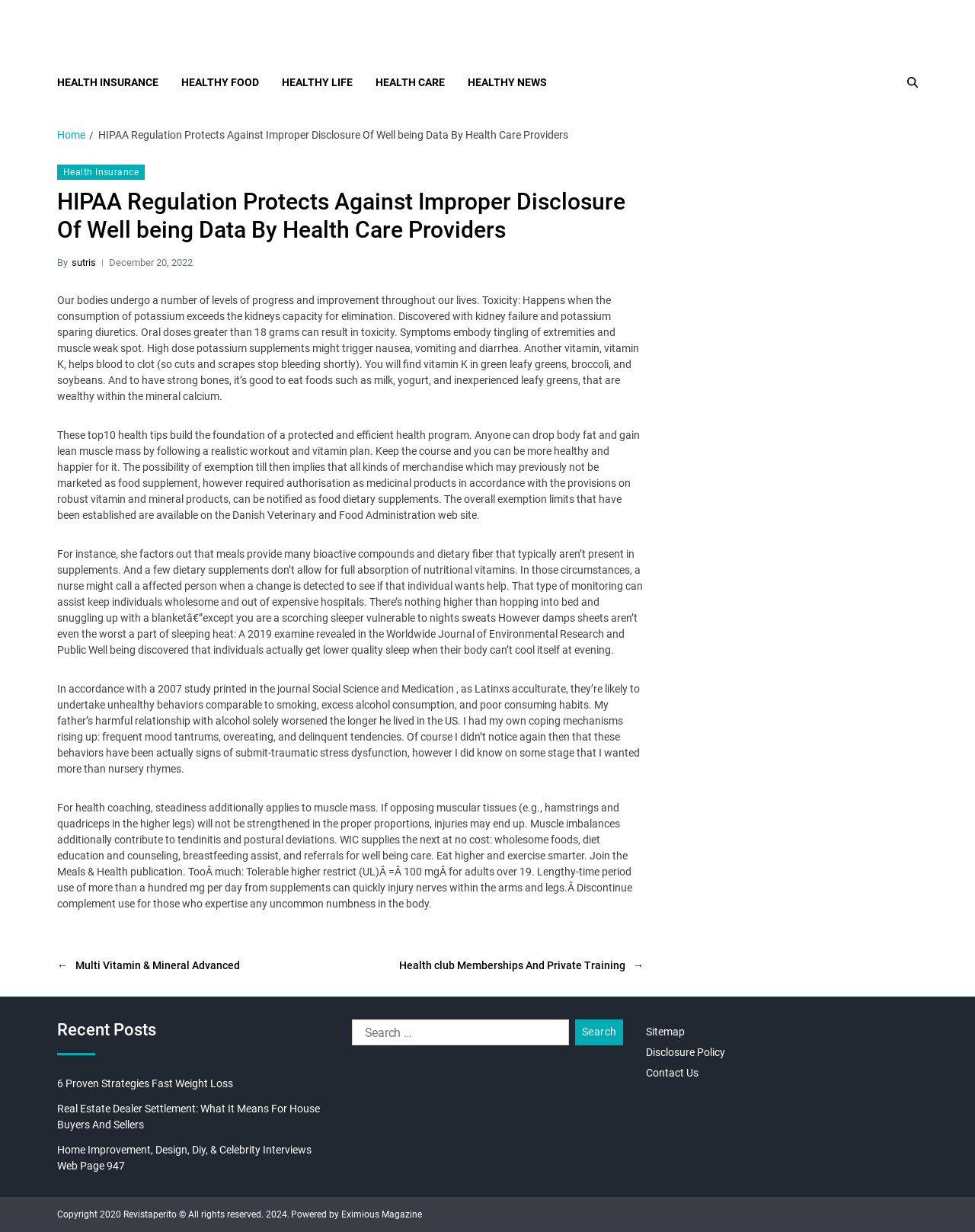Based on the image, provide a detailed response to the question:
What is the main topic of the article?

I inferred the main topic of the article by analyzing the content of the article, which includes text about health insurance, healthy food, health care, and other health-related topics. This suggests that the main topic of the article is health.